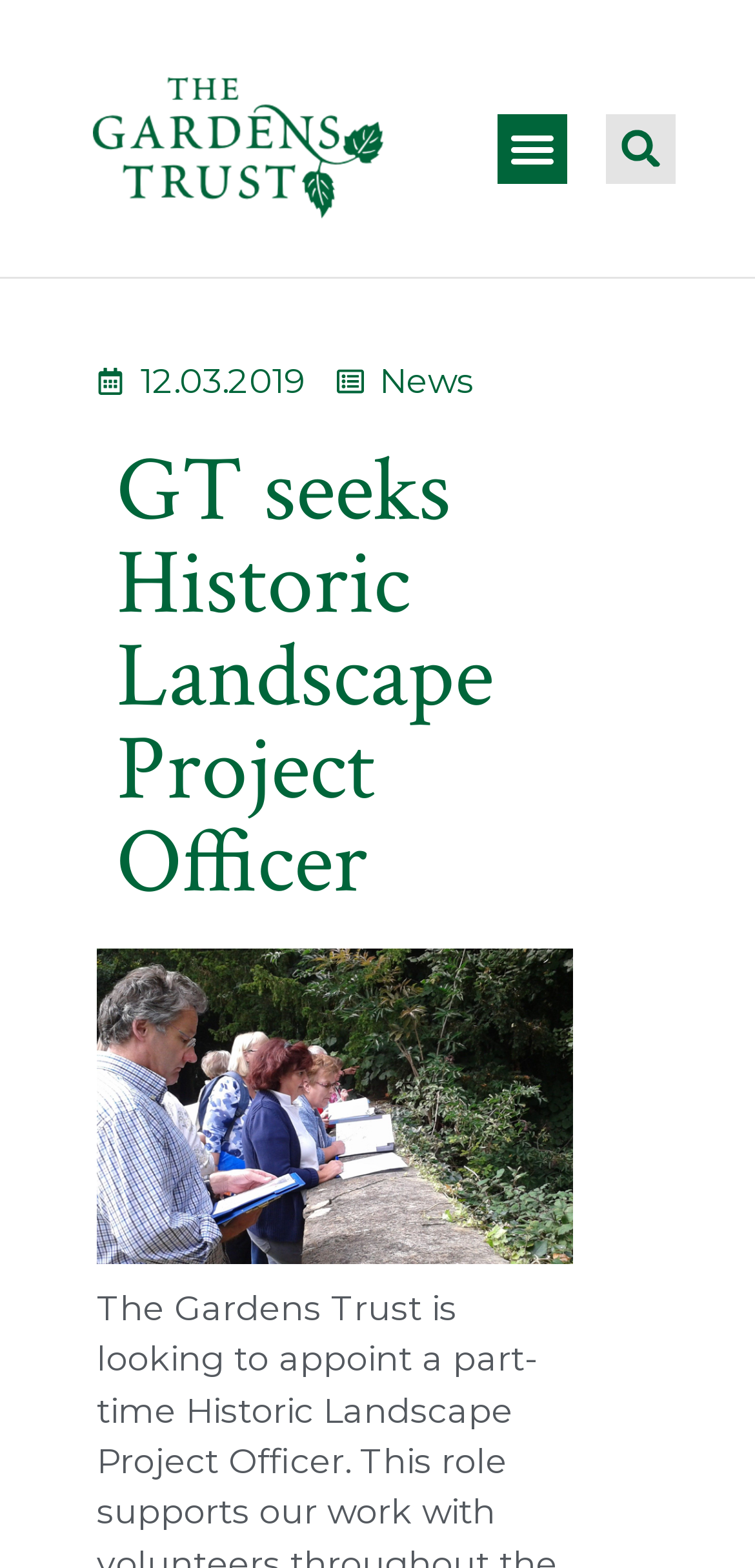What is the purpose of the button on the top right?
Please provide a single word or phrase as your answer based on the screenshot.

Search